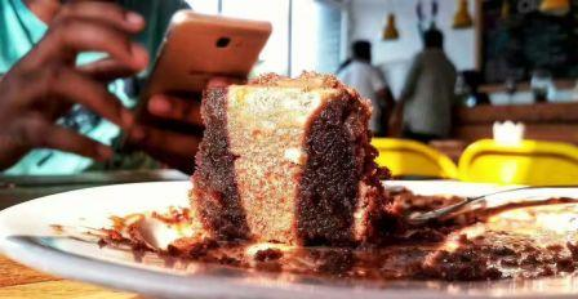Respond to the question below with a single word or phrase:
What type of atmosphere is depicted in the image?

Cozy café